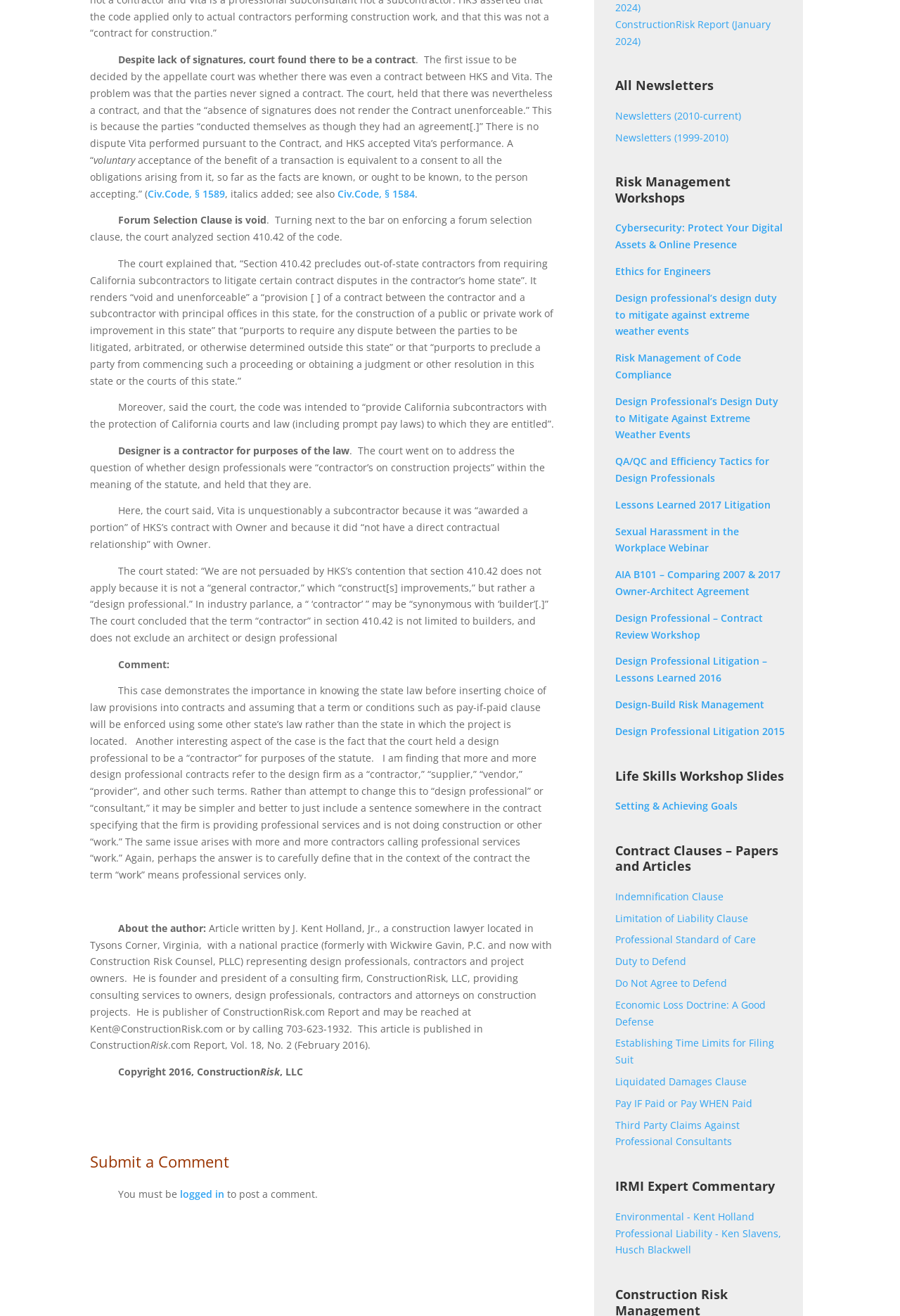Determine the coordinates of the bounding box for the clickable area needed to execute this instruction: "Click the 'Submit a Comment' button".

[0.1, 0.87, 0.616, 0.901]